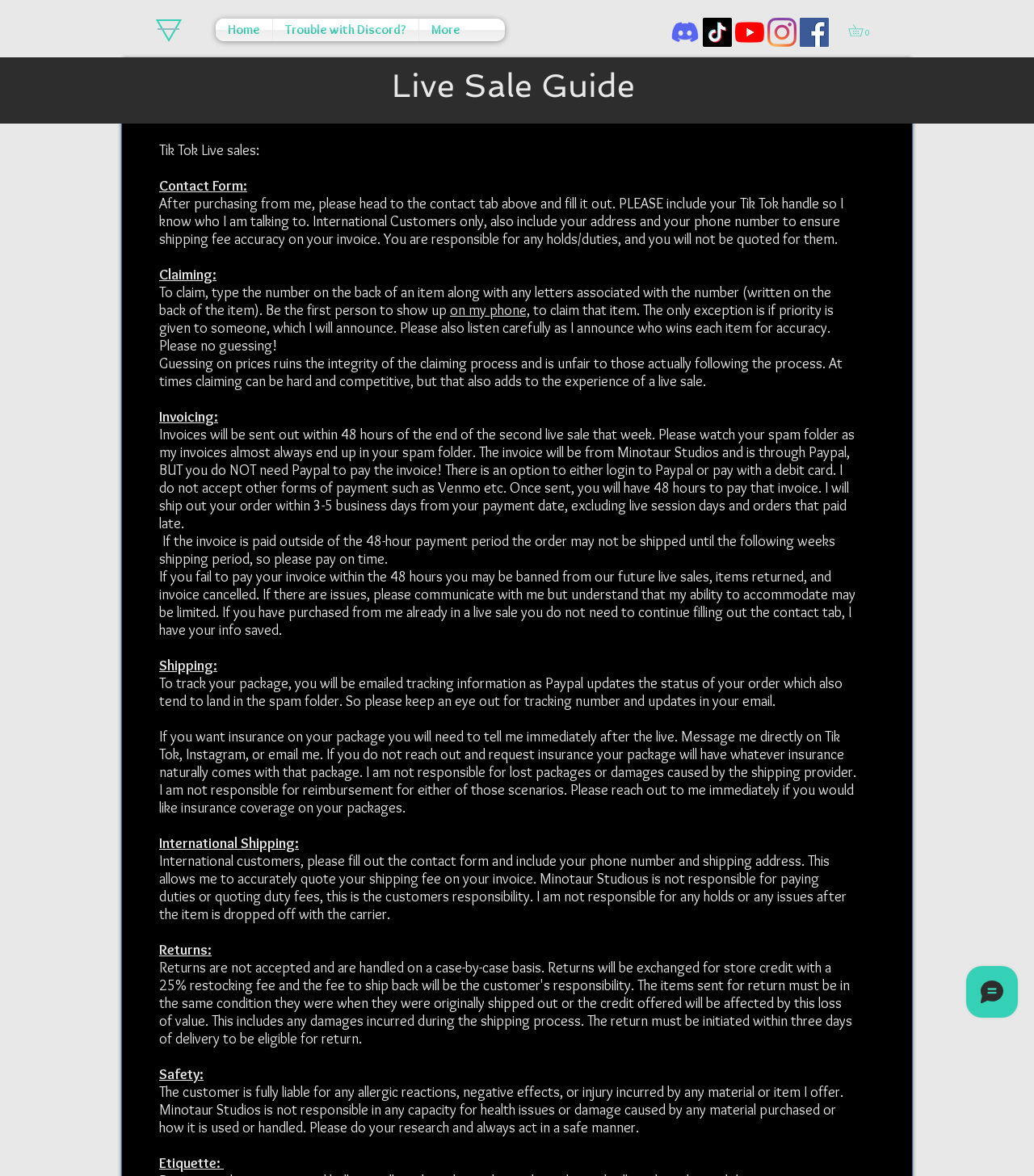Can you find the bounding box coordinates for the element that needs to be clicked to execute this instruction: "Click the Discord link"? The coordinates should be given as four float numbers between 0 and 1, i.e., [left, top, right, bottom].

[0.648, 0.015, 0.677, 0.04]